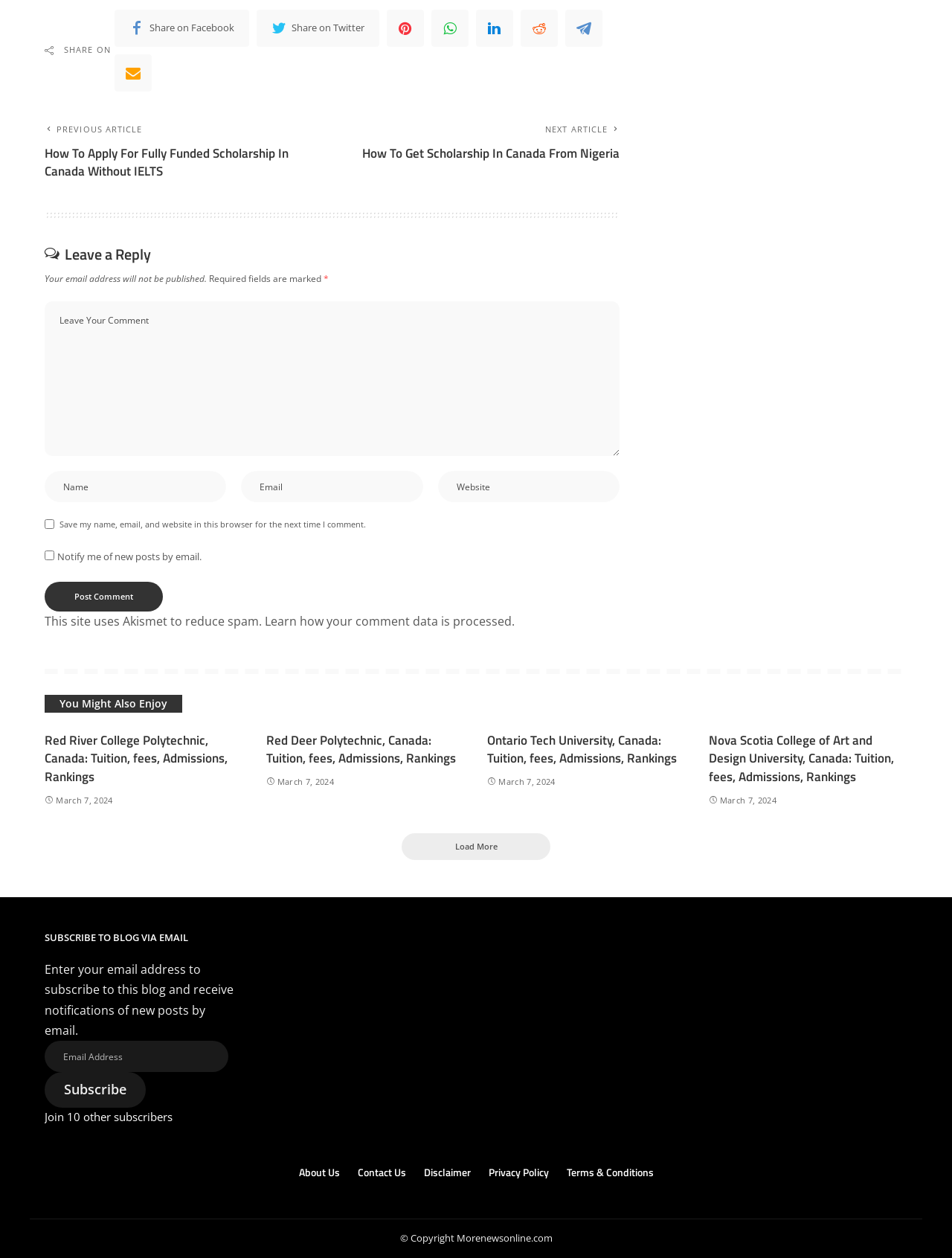What is the function of the 'Load More' button?
From the screenshot, provide a brief answer in one word or phrase.

To load more articles